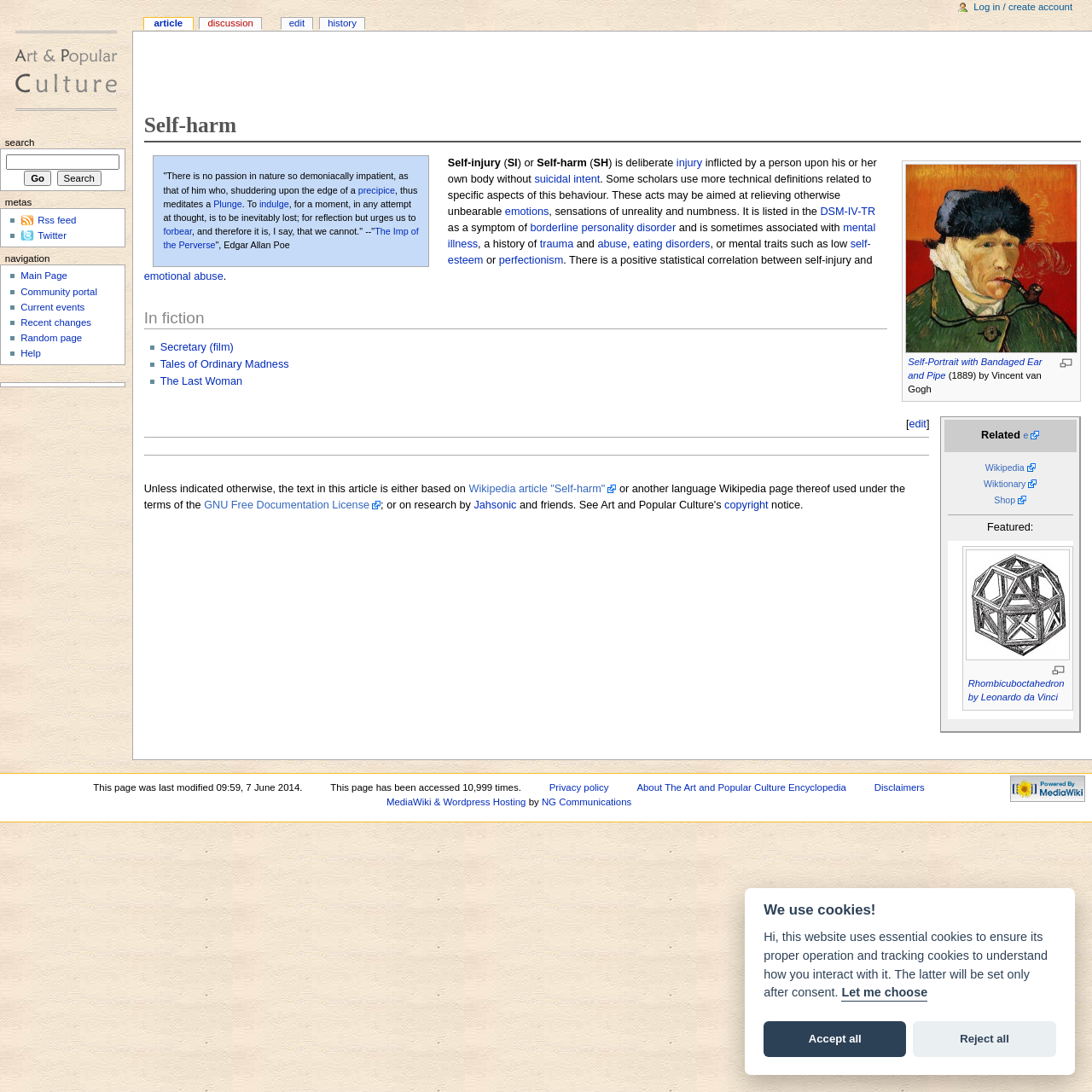What is self-harm?
Please interpret the details in the image and answer the question thoroughly.

Based on the webpage content, self-harm is defined as deliberate injury to oneself, which can be aimed at relieving unbearable emotions, sensations of unreality and numbness, and is sometimes associated with mental illness, trauma, and abuse.